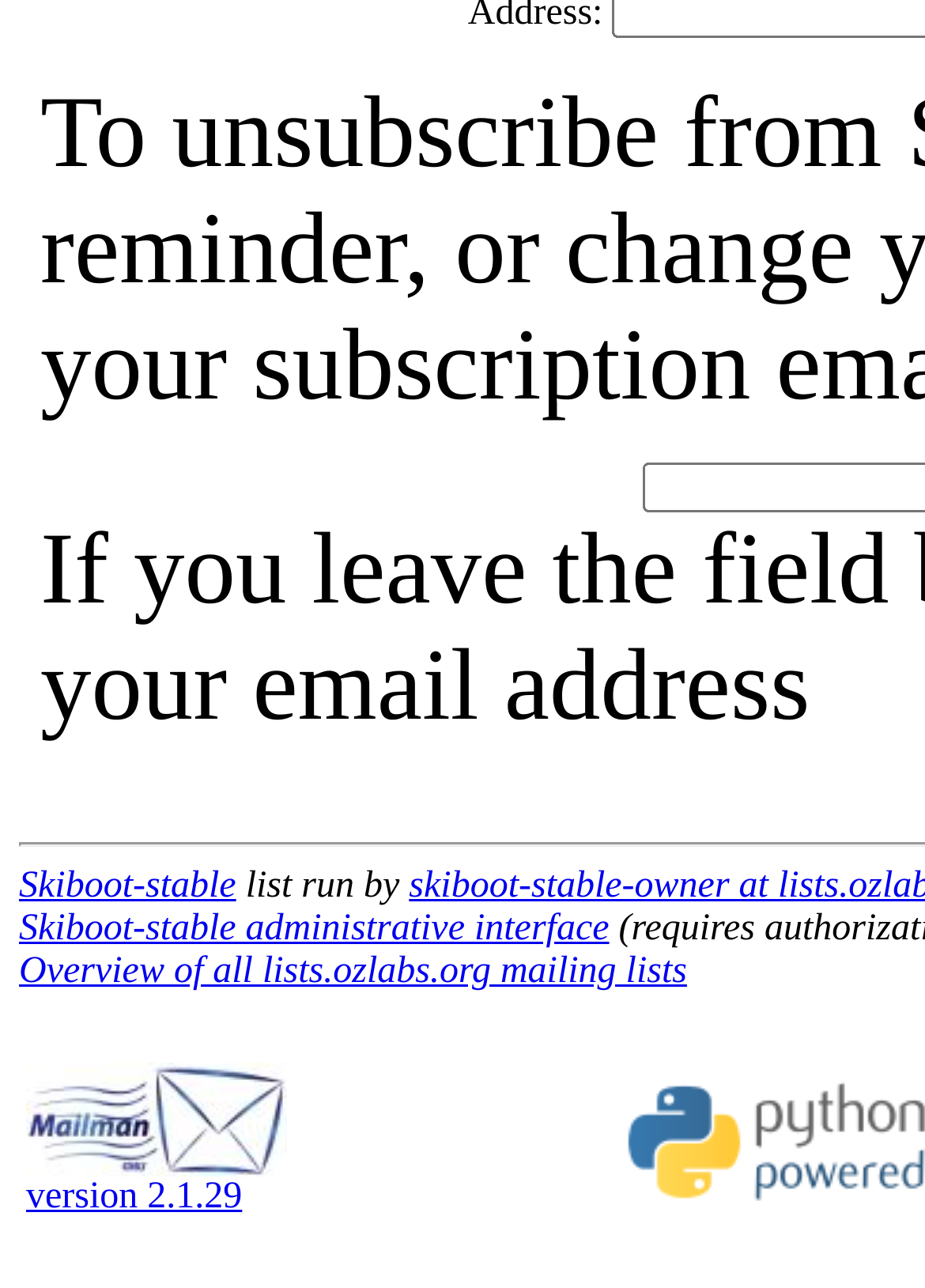Provide a brief response to the question using a single word or phrase: 
What is the version of Mailman?

2.1.29